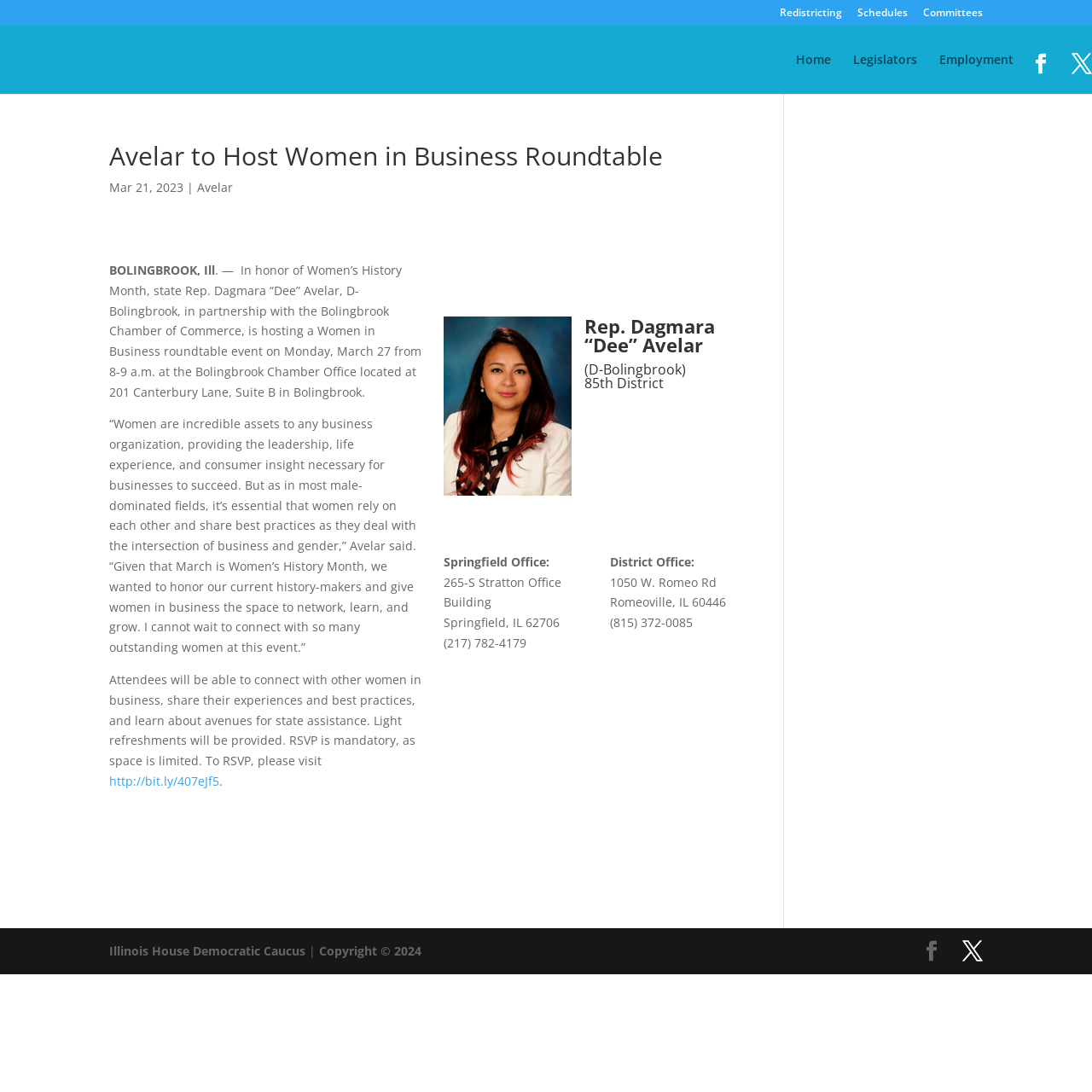Determine the bounding box coordinates for the UI element with the following description: "Copyright © 2024". The coordinates should be four float numbers between 0 and 1, represented as [left, top, right, bottom].

[0.292, 0.863, 0.386, 0.878]